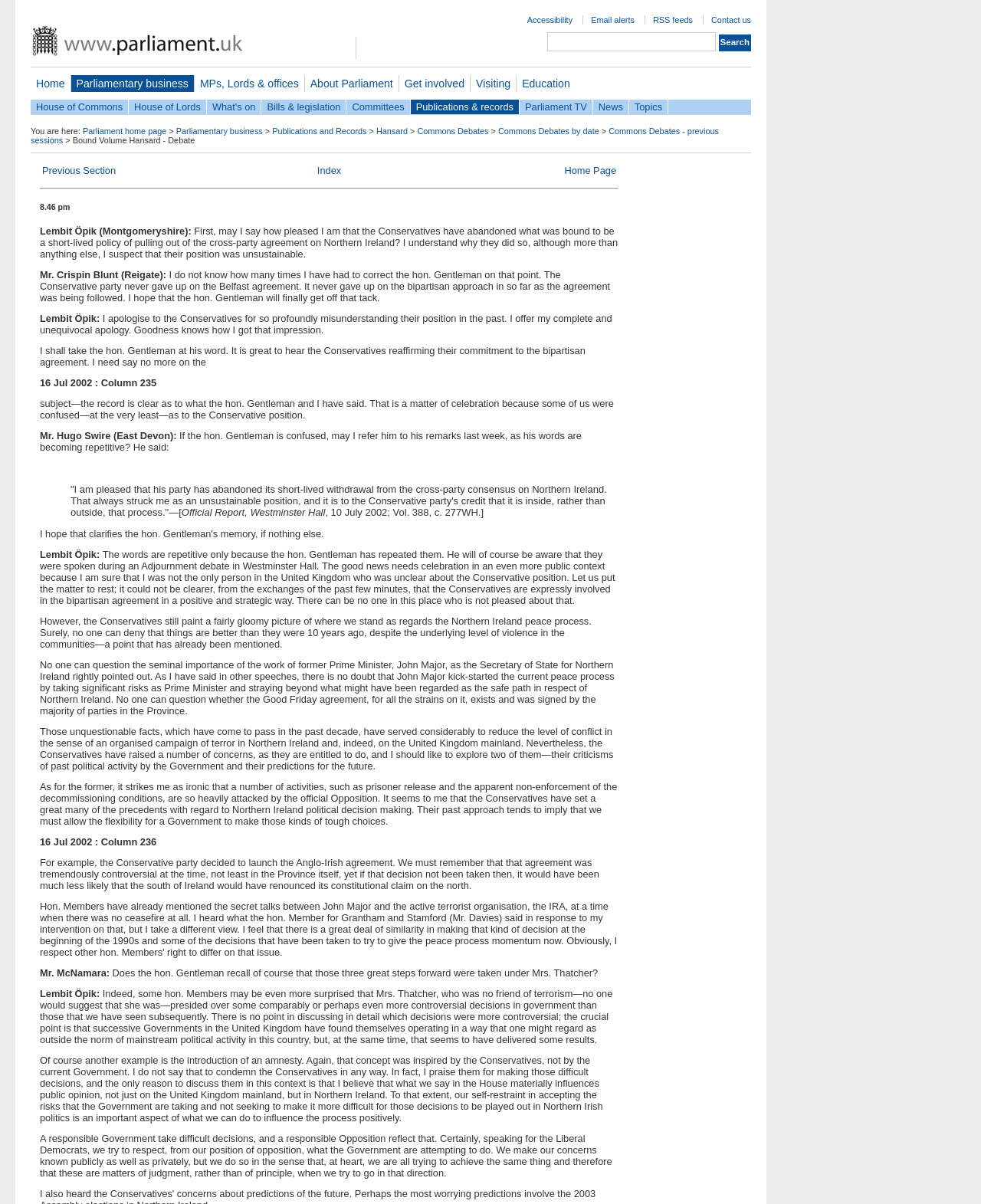Locate the bounding box coordinates of the region to be clicked to comply with the following instruction: "Check the 'Breaking News' section". The coordinates must be four float numbers between 0 and 1, in the form [left, top, right, bottom].

None